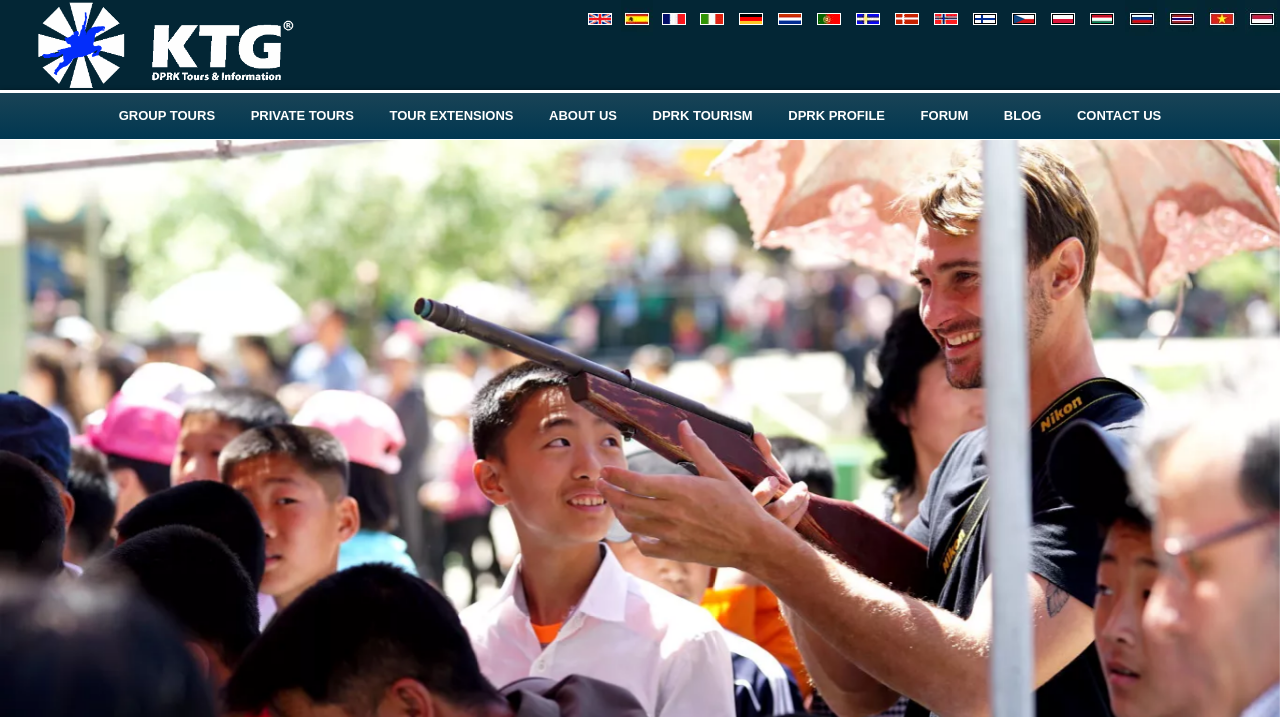Please find the bounding box coordinates of the clickable region needed to complete the following instruction: "Explore 'DPRK TOURISM' information". The bounding box coordinates must consist of four float numbers between 0 and 1, i.e., [left, top, right, bottom].

[0.498, 0.13, 0.6, 0.193]